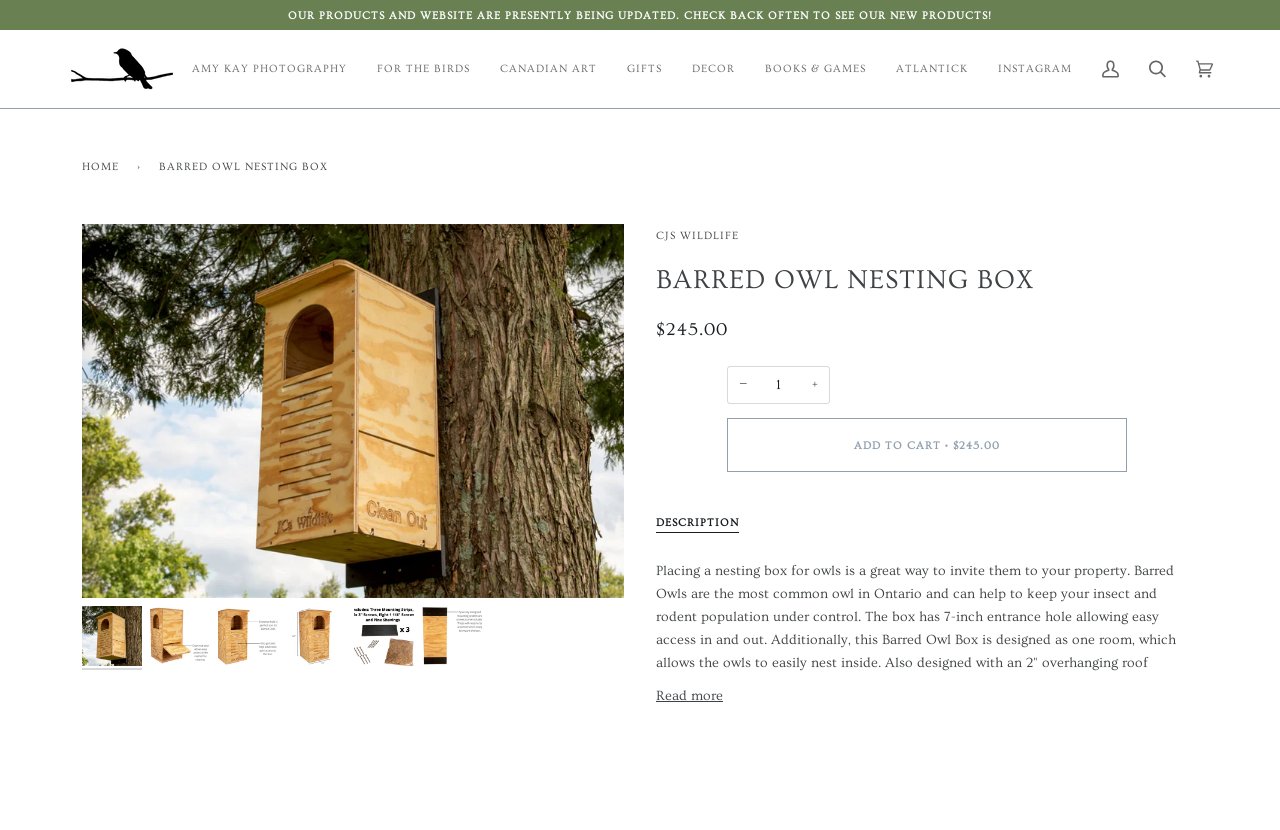Please identify the bounding box coordinates of the clickable region that I should interact with to perform the following instruction: "Search for products". The coordinates should be expressed as four float numbers between 0 and 1, i.e., [left, top, right, bottom].

[0.886, 0.036, 0.923, 0.13]